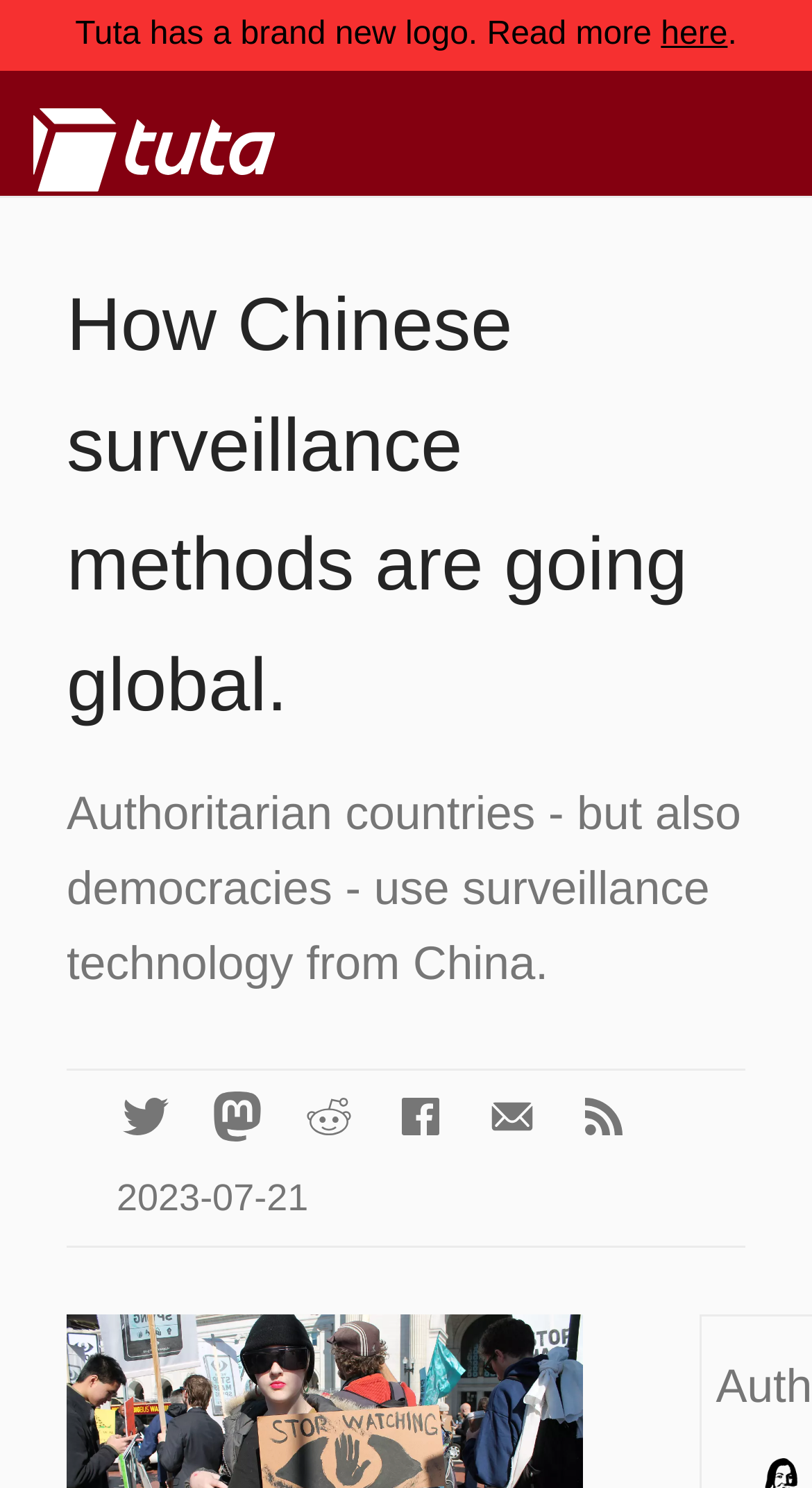What is the brand that has a new logo?
Based on the image, give a concise answer in the form of a single word or short phrase.

Tuta